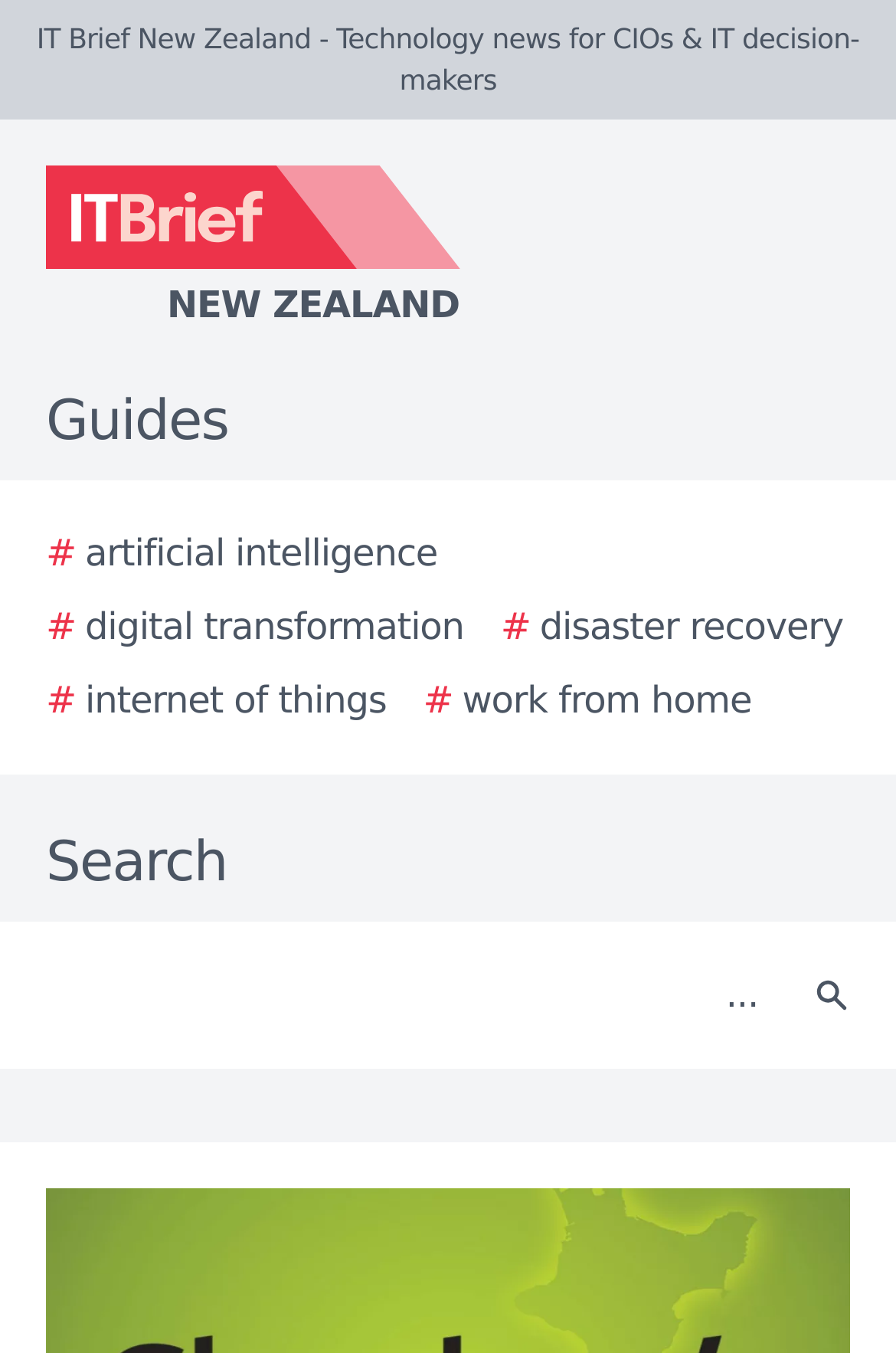Identify the bounding box for the UI element that is described as follows: "New Zealand".

[0.0, 0.122, 0.923, 0.246]